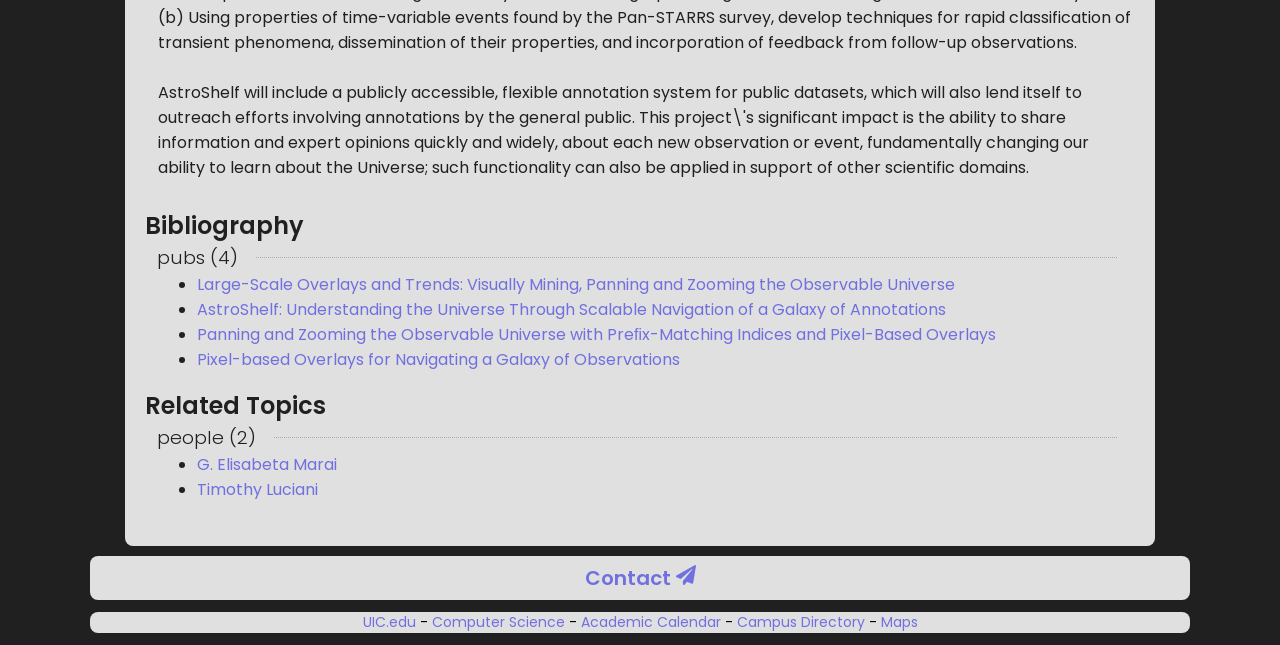Determine the bounding box coordinates for the area that should be clicked to carry out the following instruction: "go to UIC.edu".

[0.283, 0.949, 0.328, 0.98]